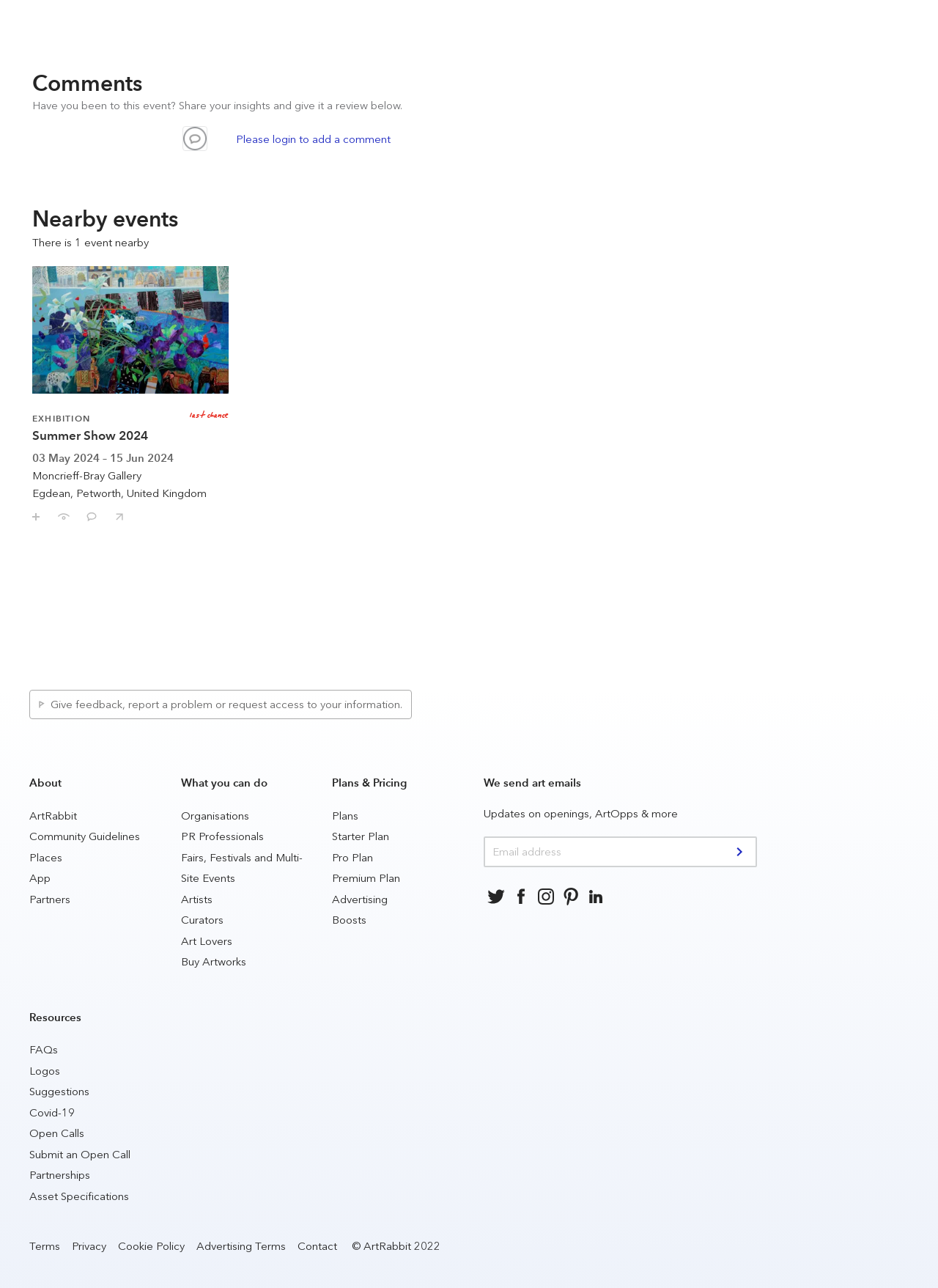Identify the bounding box coordinates of the element that should be clicked to fulfill this task: "Add a comment". The coordinates should be provided as four float numbers between 0 and 1, i.e., [left, top, right, bottom].

[0.252, 0.103, 0.417, 0.114]